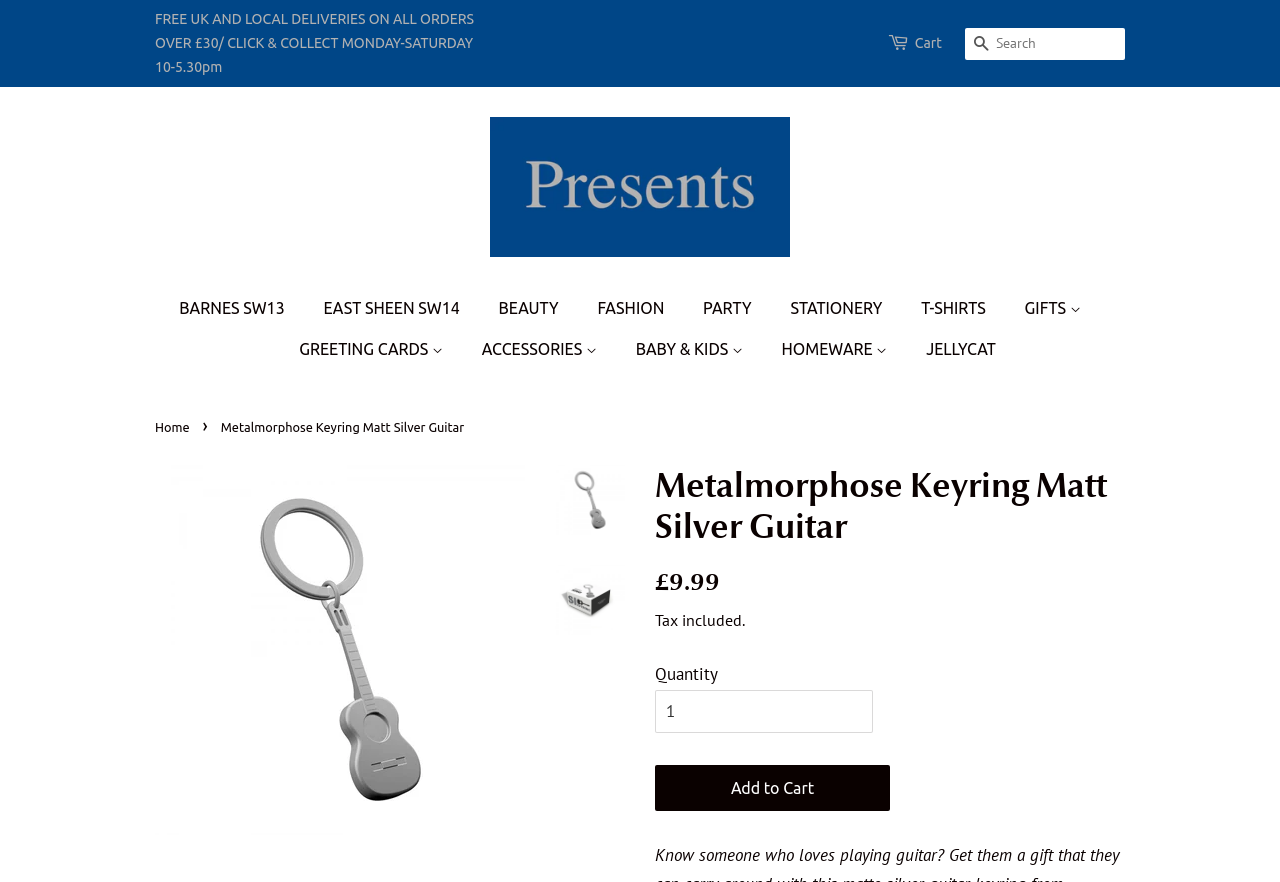Offer a detailed explanation of the webpage layout and contents.

This webpage appears to be an e-commerce website, specifically a product page for a matte silver guitar keyring from Metalmorphose. At the top of the page, there is a navigation bar with links to various categories, including "Presents", "Beauty", "Fashion", and more. Below the navigation bar, there is a section with a free delivery notice and a search bar.

The main content of the page is dedicated to the product, with a large image of the keyring taking up most of the top half of the page. Below the image, there is a heading with the product name, followed by a section with pricing information, including the regular price and a notice that tax is included.

To the right of the pricing information, there is a quantity selector and an "Add to Cart" button. Below this section, there is a breadcrumb navigation menu showing the path from the homepage to the current product page.

Throughout the page, there are various links and buttons, including a cart link, a search button, and links to other product categories. The overall layout is organized and easy to navigate, with clear headings and concise text.